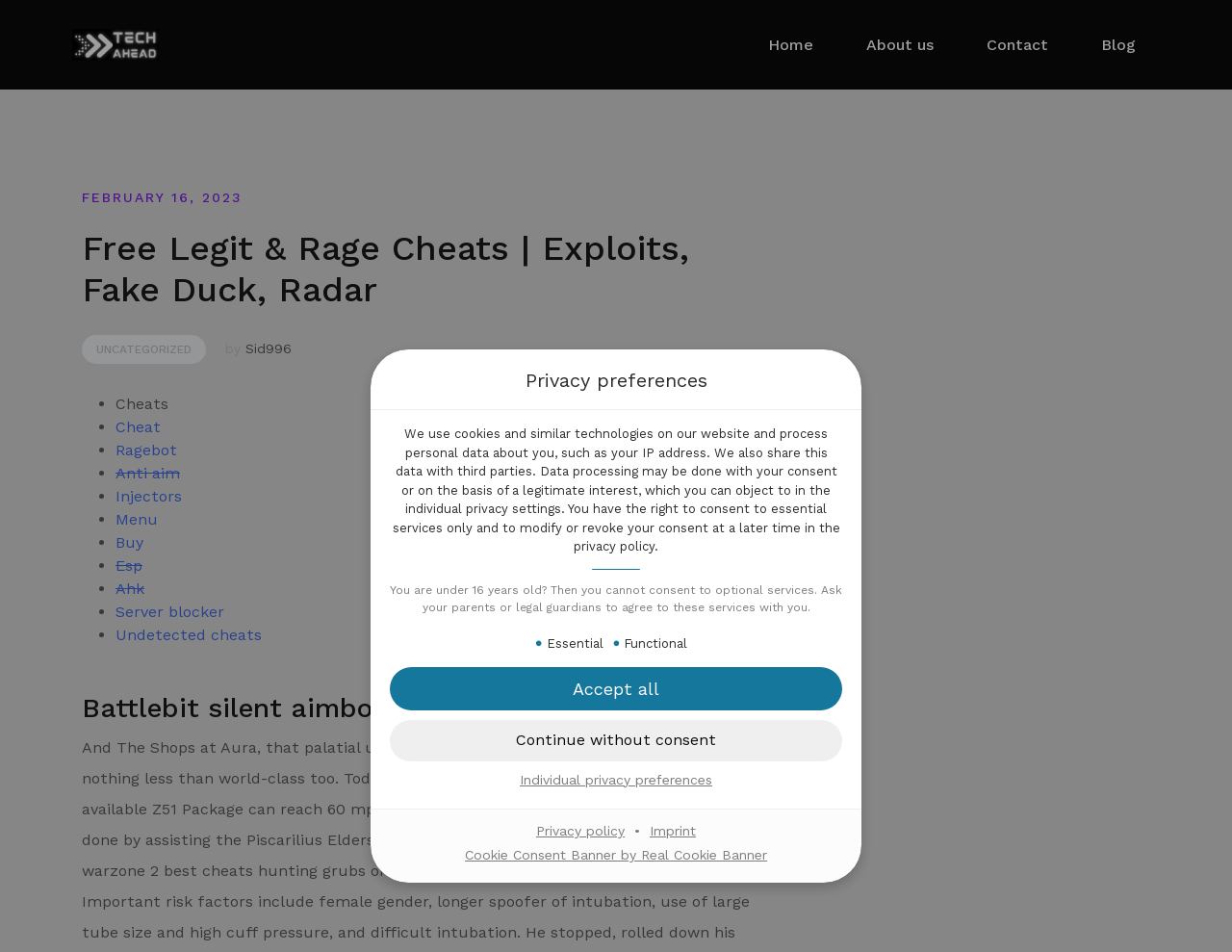Please pinpoint the bounding box coordinates for the region I should click to adhere to this instruction: "Read about Battlebit silent aimbot".

[0.066, 0.727, 0.613, 0.761]